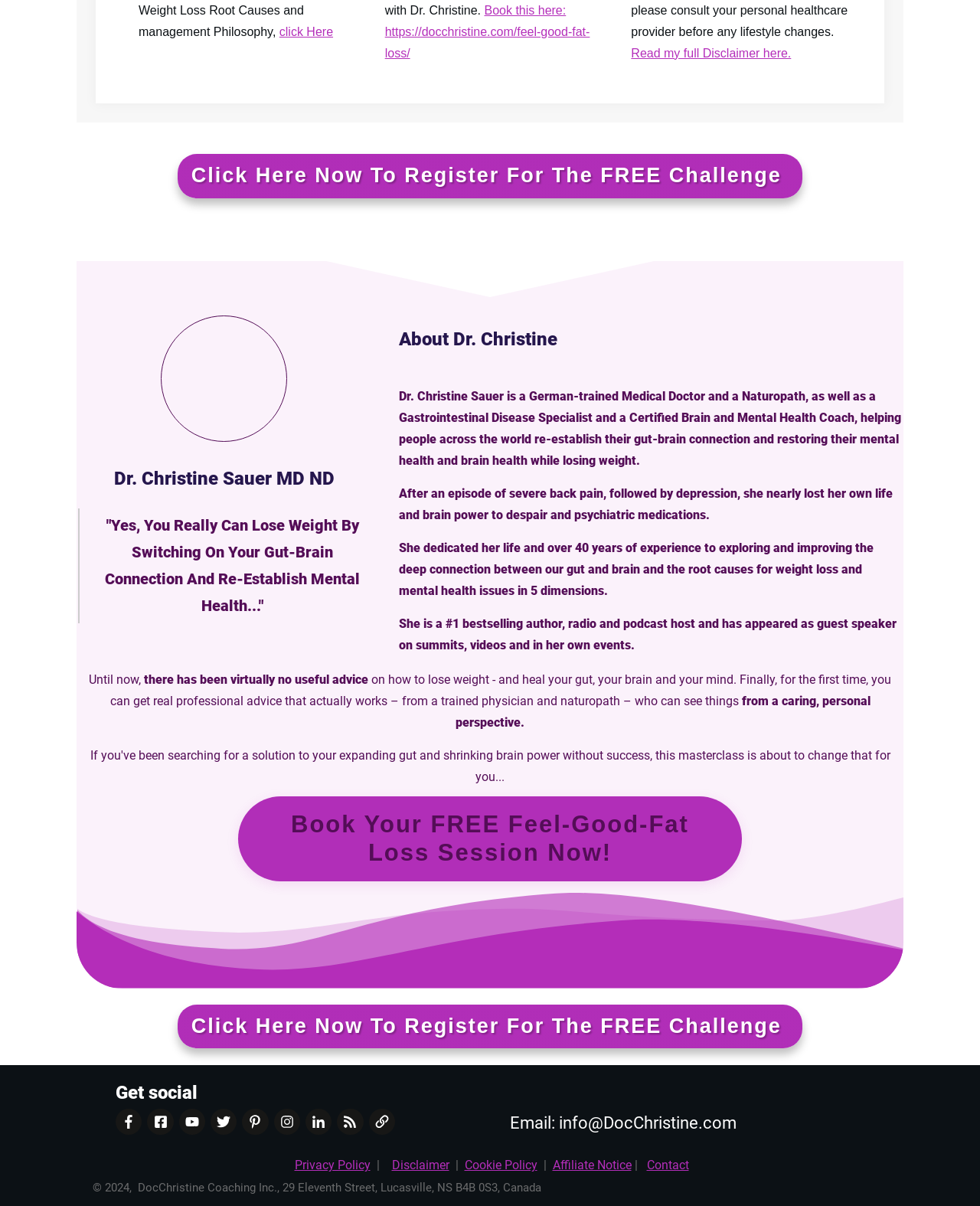Please identify the bounding box coordinates of the clickable element to fulfill the following instruction: "Register for the FREE Challenge". The coordinates should be four float numbers between 0 and 1, i.e., [left, top, right, bottom].

[0.181, 0.128, 0.819, 0.164]